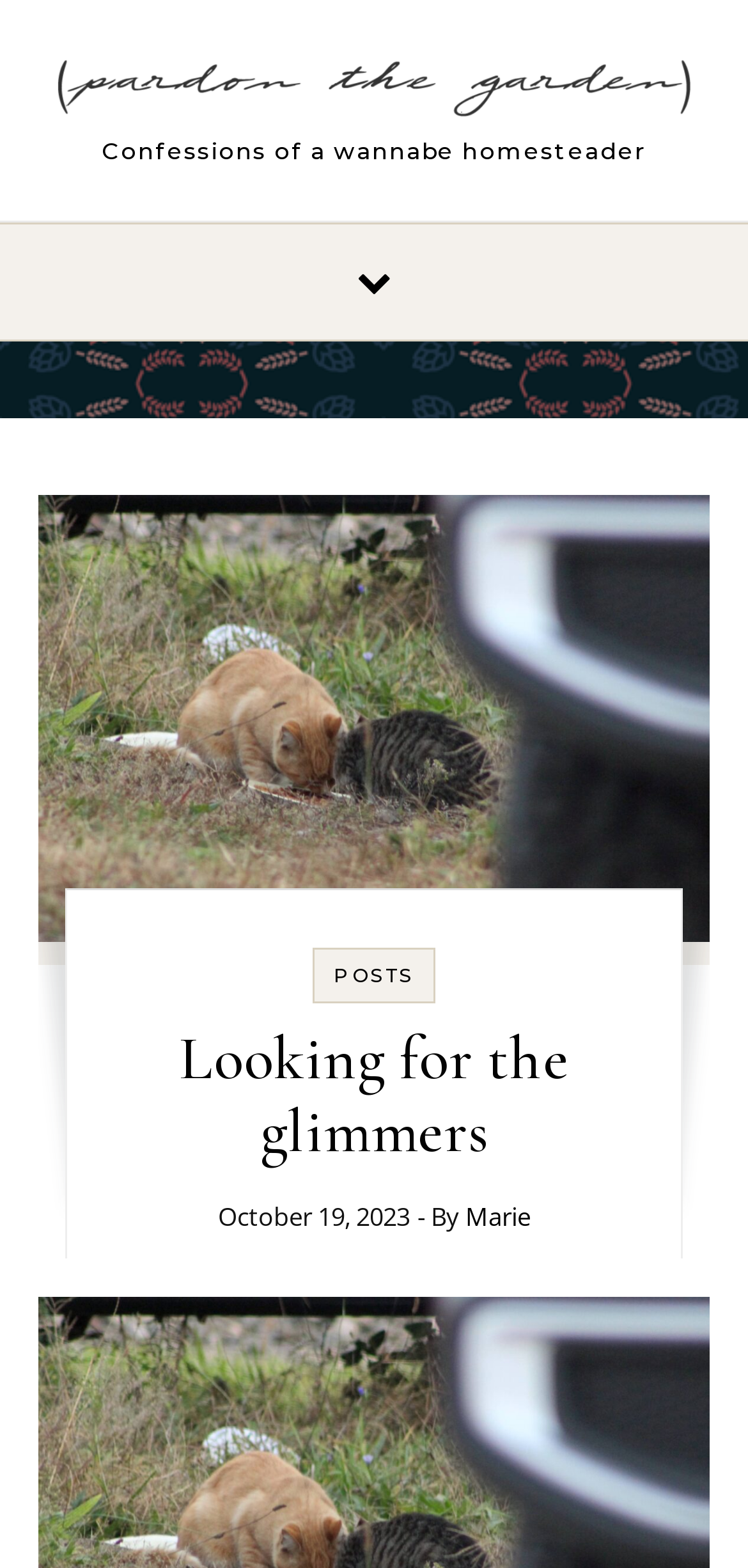Locate the bounding box of the UI element described in the following text: "Marie".

[0.622, 0.764, 0.709, 0.786]